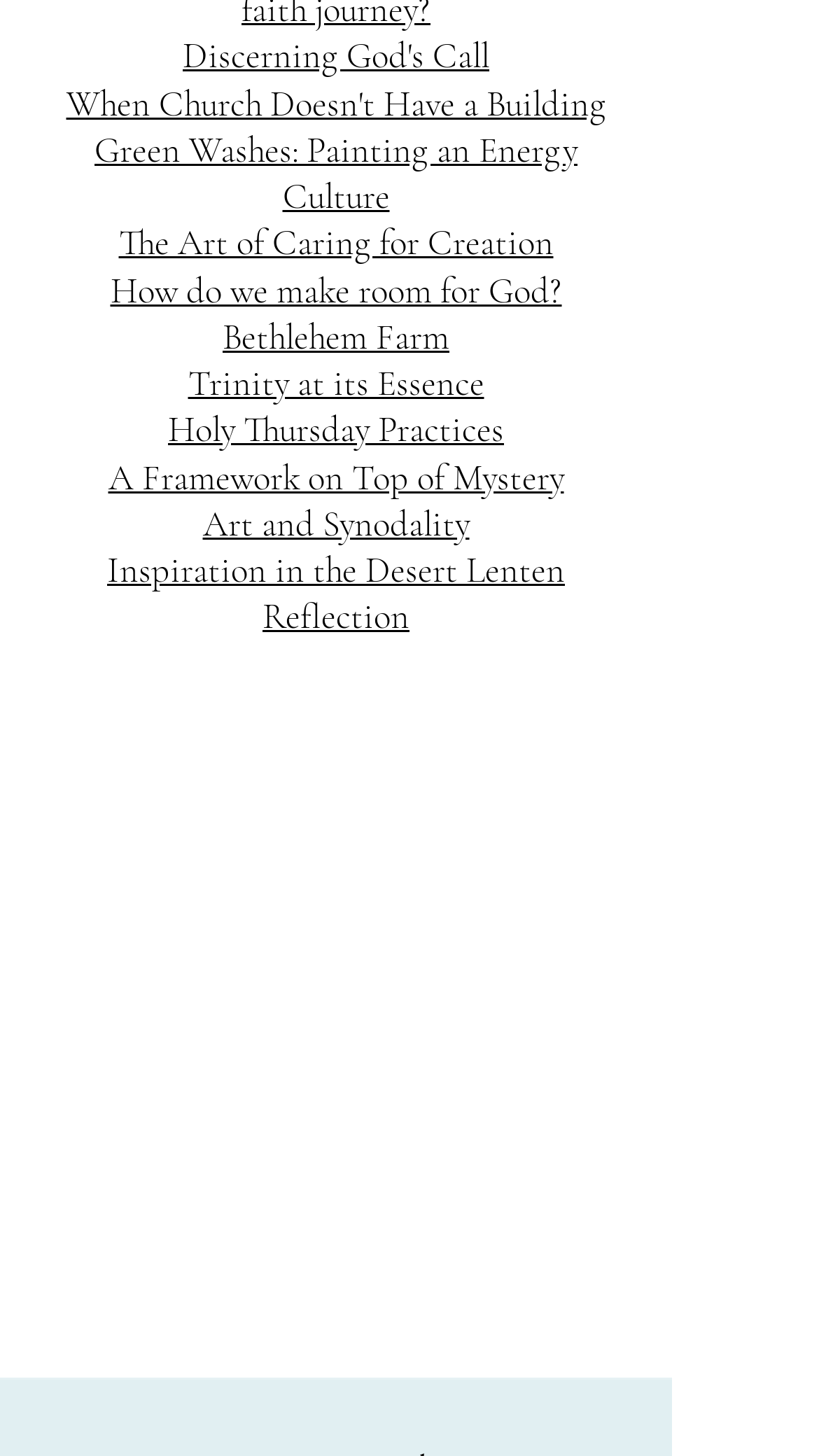Determine the bounding box coordinates for the UI element with the following description: "Bethlehem Farm". The coordinates should be four float numbers between 0 and 1, represented as [left, top, right, bottom].

[0.272, 0.213, 0.549, 0.246]